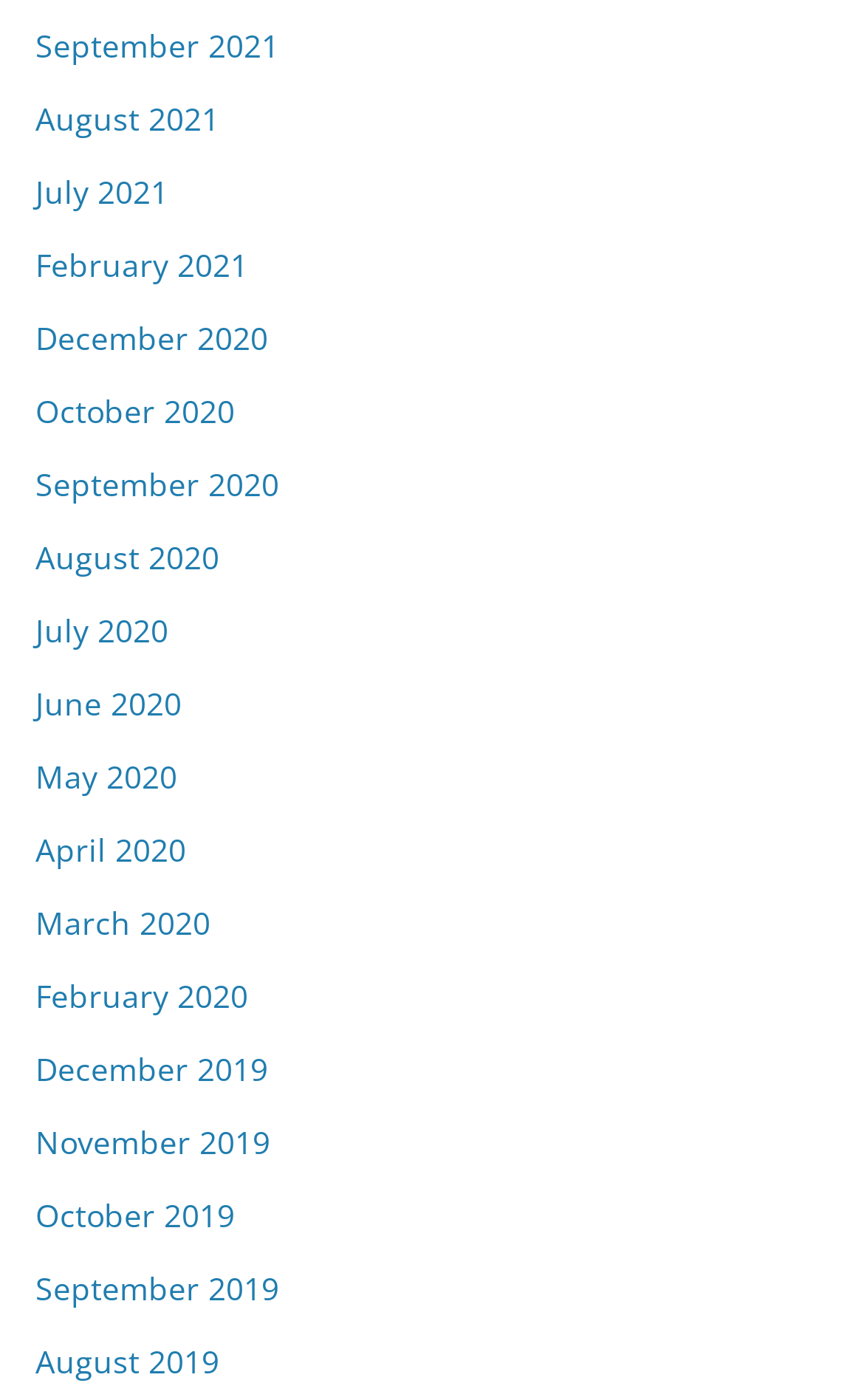What is the earliest month listed?
Offer a detailed and exhaustive answer to the question.

By examining the list of links, I found that the earliest month listed is December 2019, which is located at the bottom of the list with a bounding box coordinate of [0.041, 0.748, 0.31, 0.778].